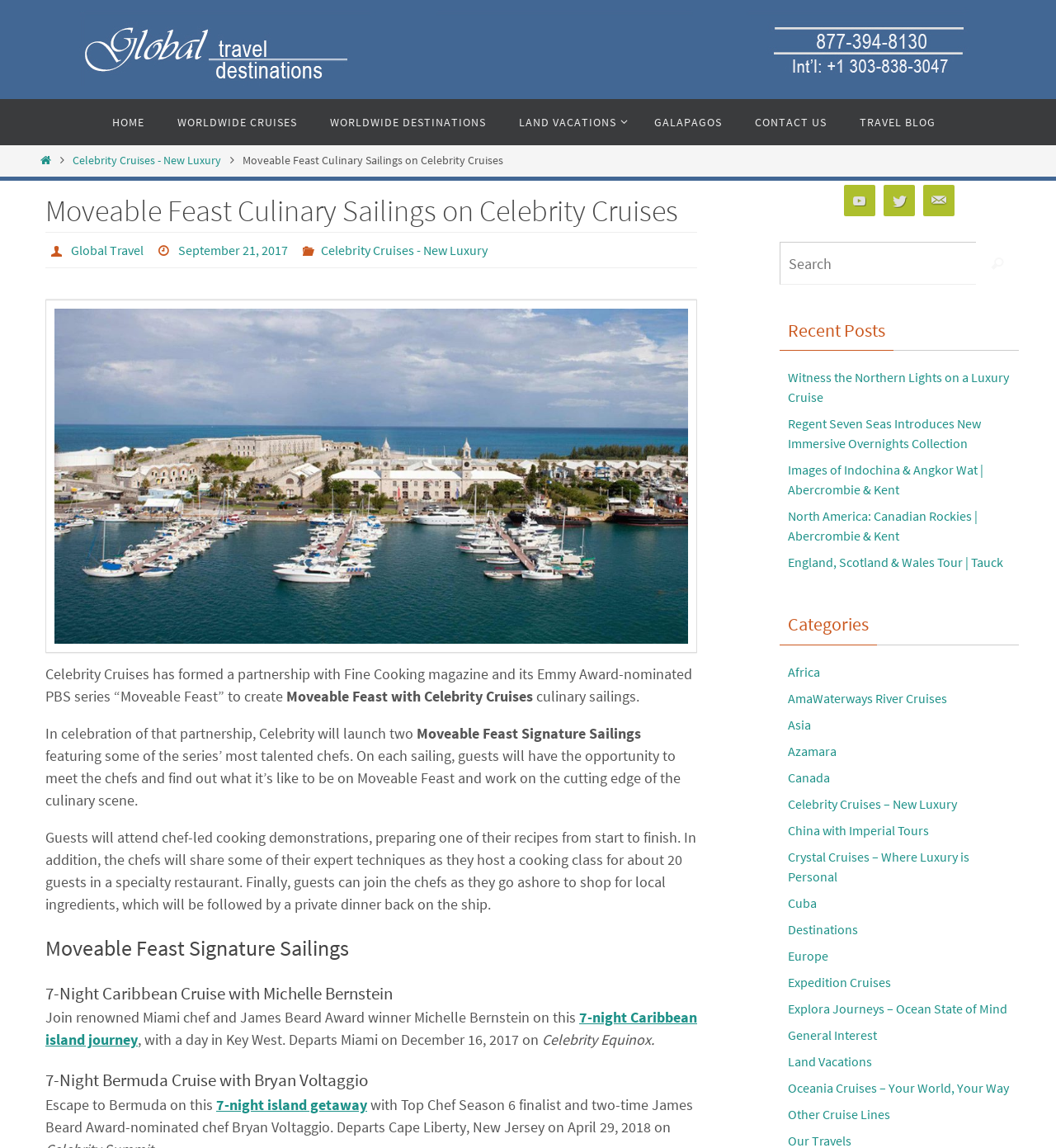Answer with a single word or phrase: 
What is the name of the ship for the 7-Night Bermuda Cruise?

Celebrity Equinox